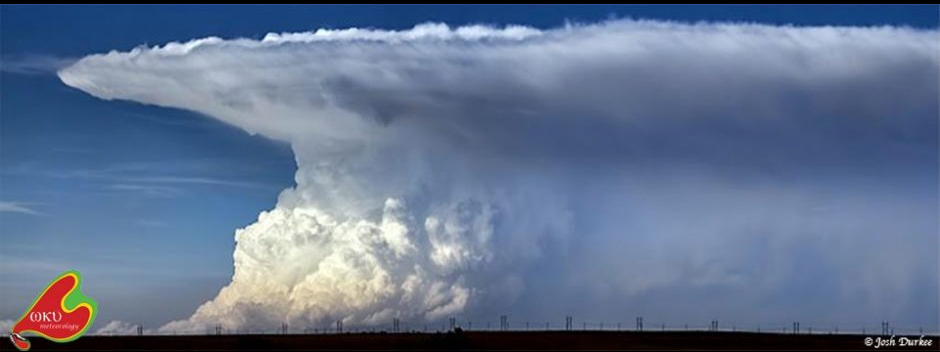Provide a short answer to the following question with just one word or phrase: Who took the photograph?

Josh Durkee